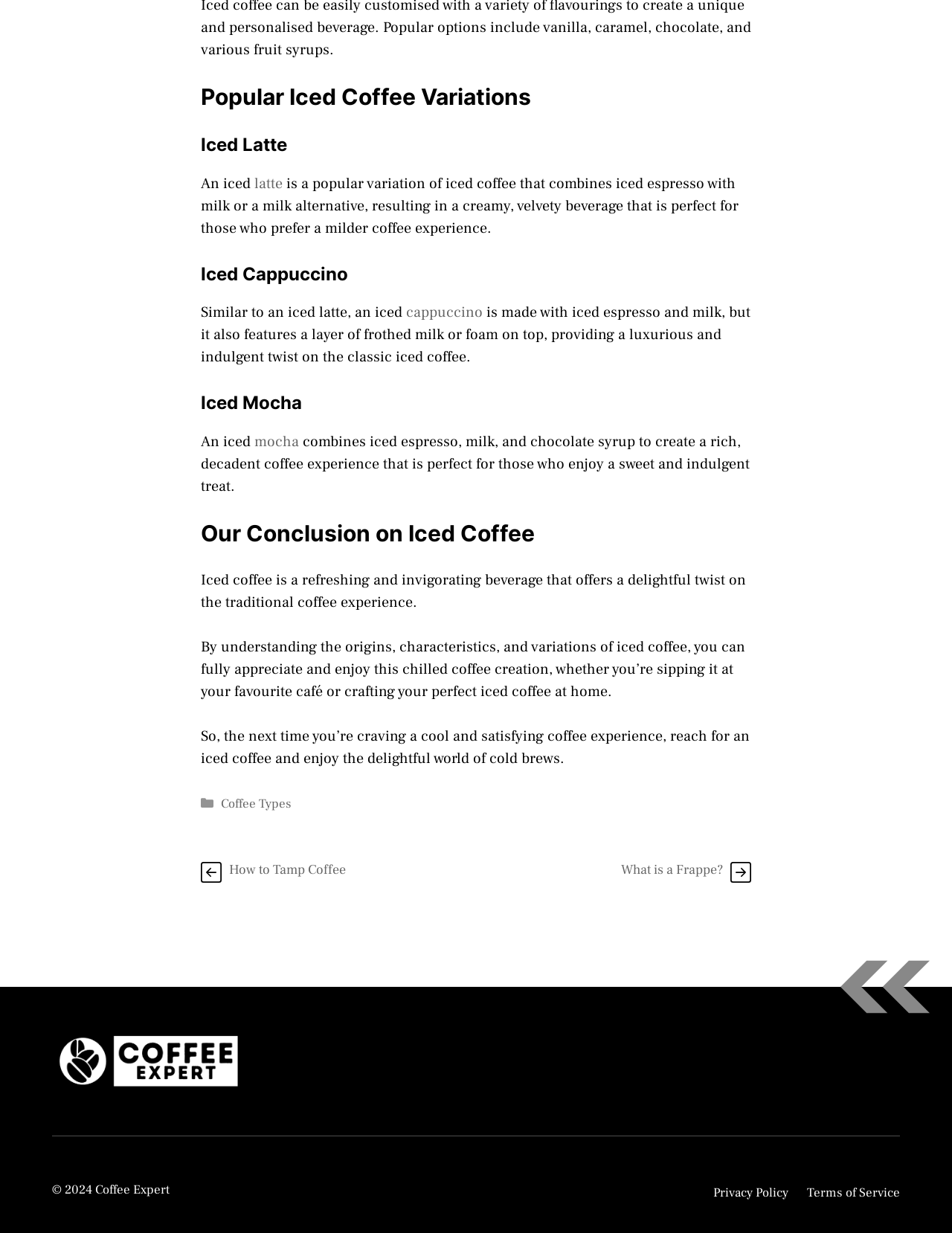Please find the bounding box coordinates for the clickable element needed to perform this instruction: "Click on 'Coffee Types'".

[0.232, 0.645, 0.306, 0.659]